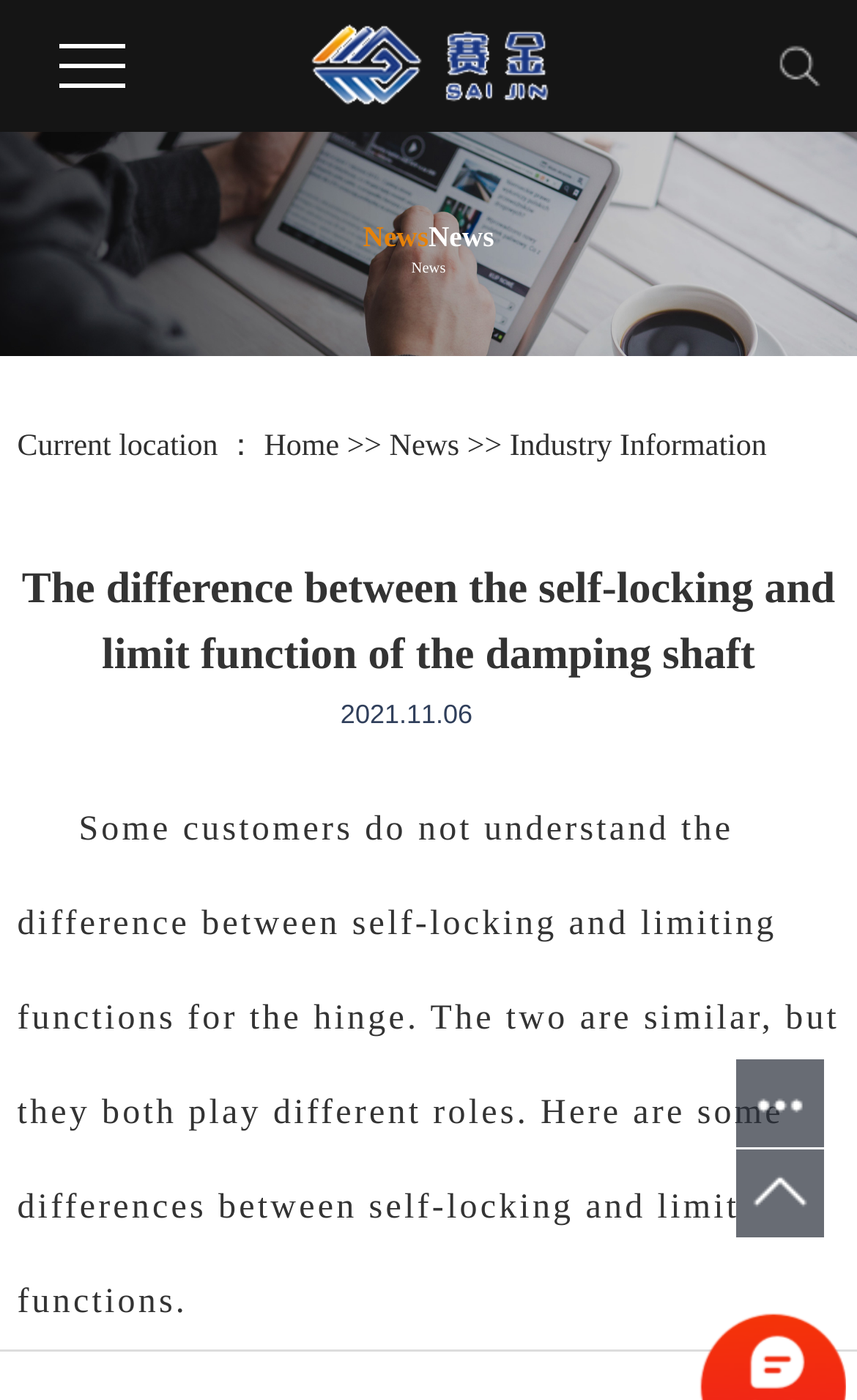Based on the provided description, "Home", find the bounding box of the corresponding UI element in the screenshot.

[0.308, 0.307, 0.396, 0.331]